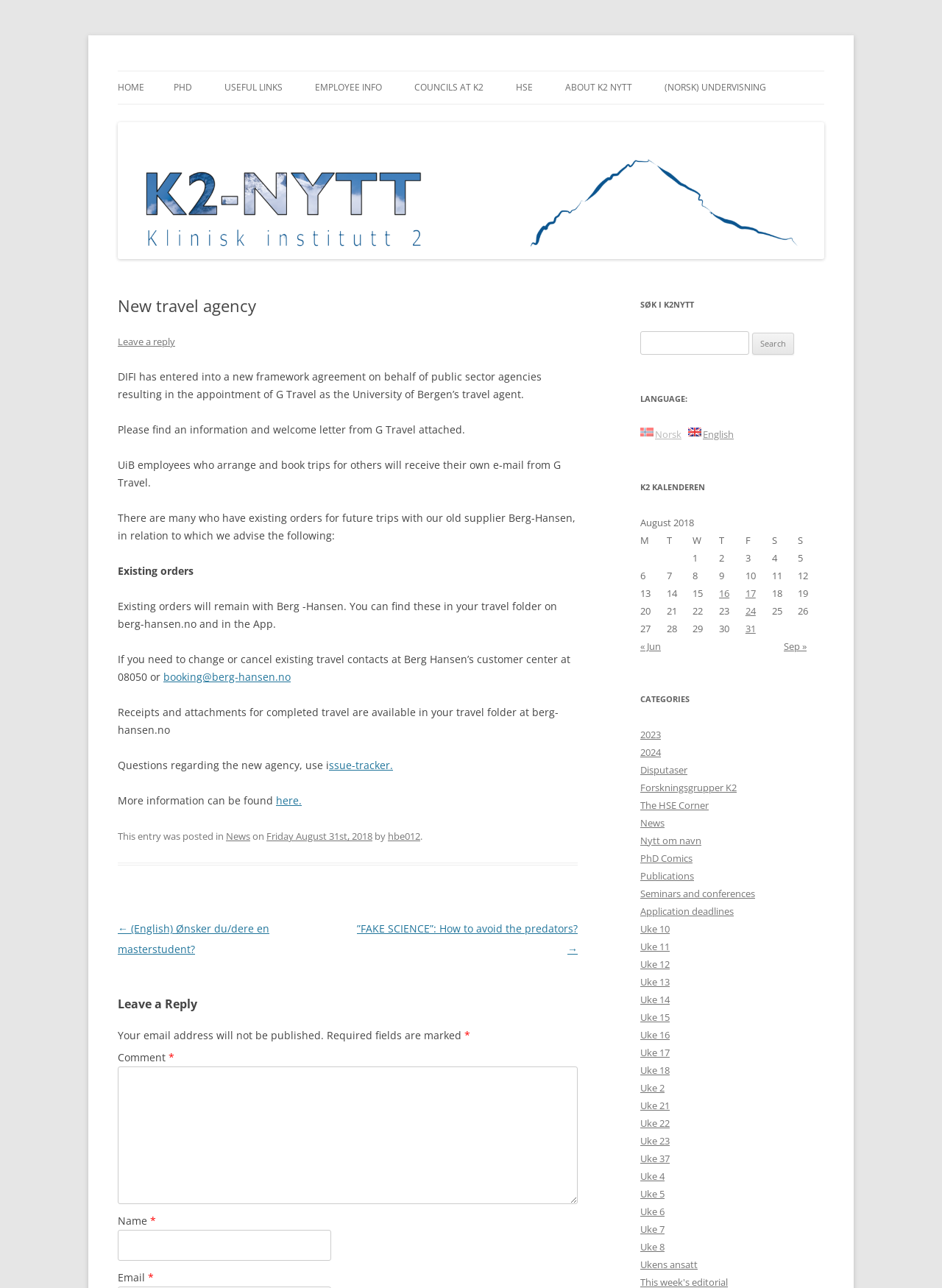Identify the bounding box coordinates of the section that should be clicked to achieve the task described: "Leave a reply".

[0.125, 0.26, 0.186, 0.27]